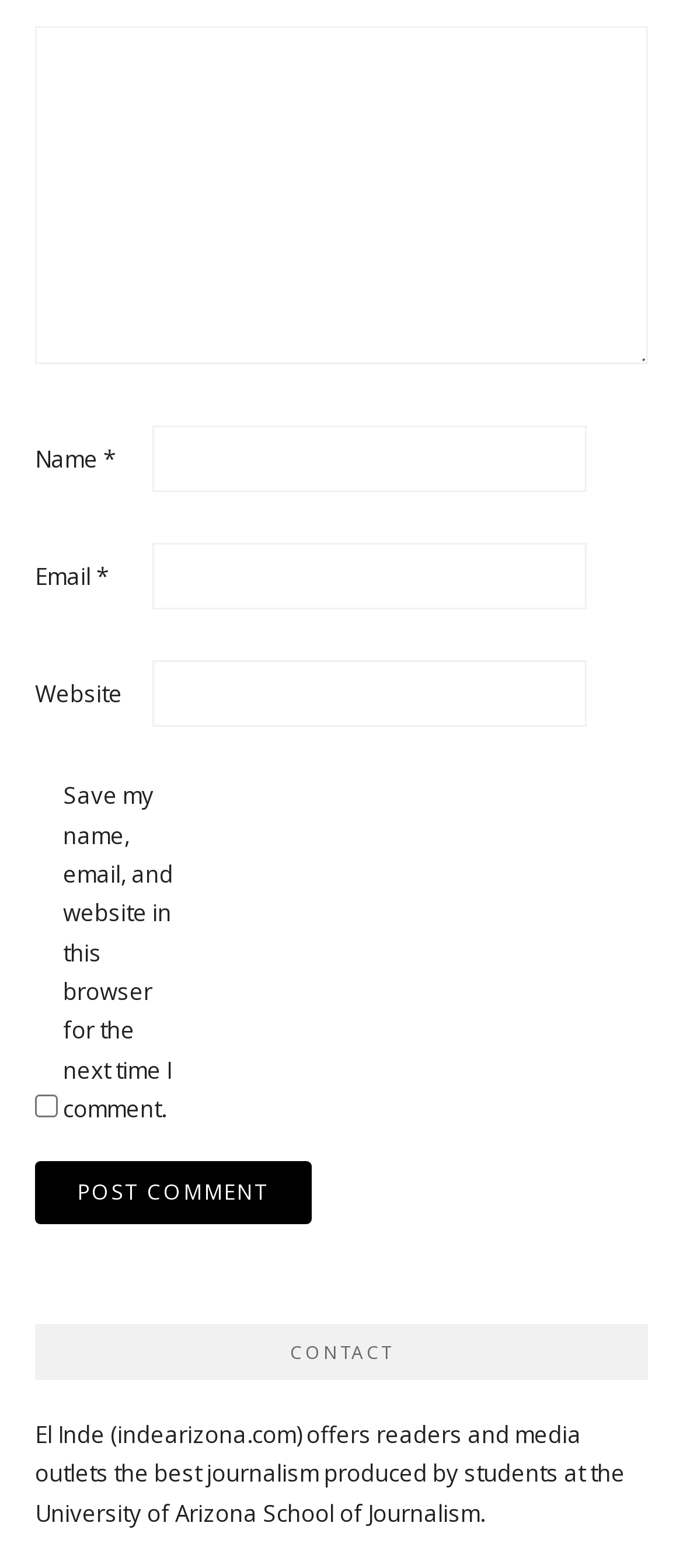For the following element description, predict the bounding box coordinates in the format (top-left x, top-left y, bottom-right x, bottom-right y). All values should be floating point numbers between 0 and 1. Description: parent_node: Comment * name="comment"

[0.051, 0.017, 0.949, 0.232]